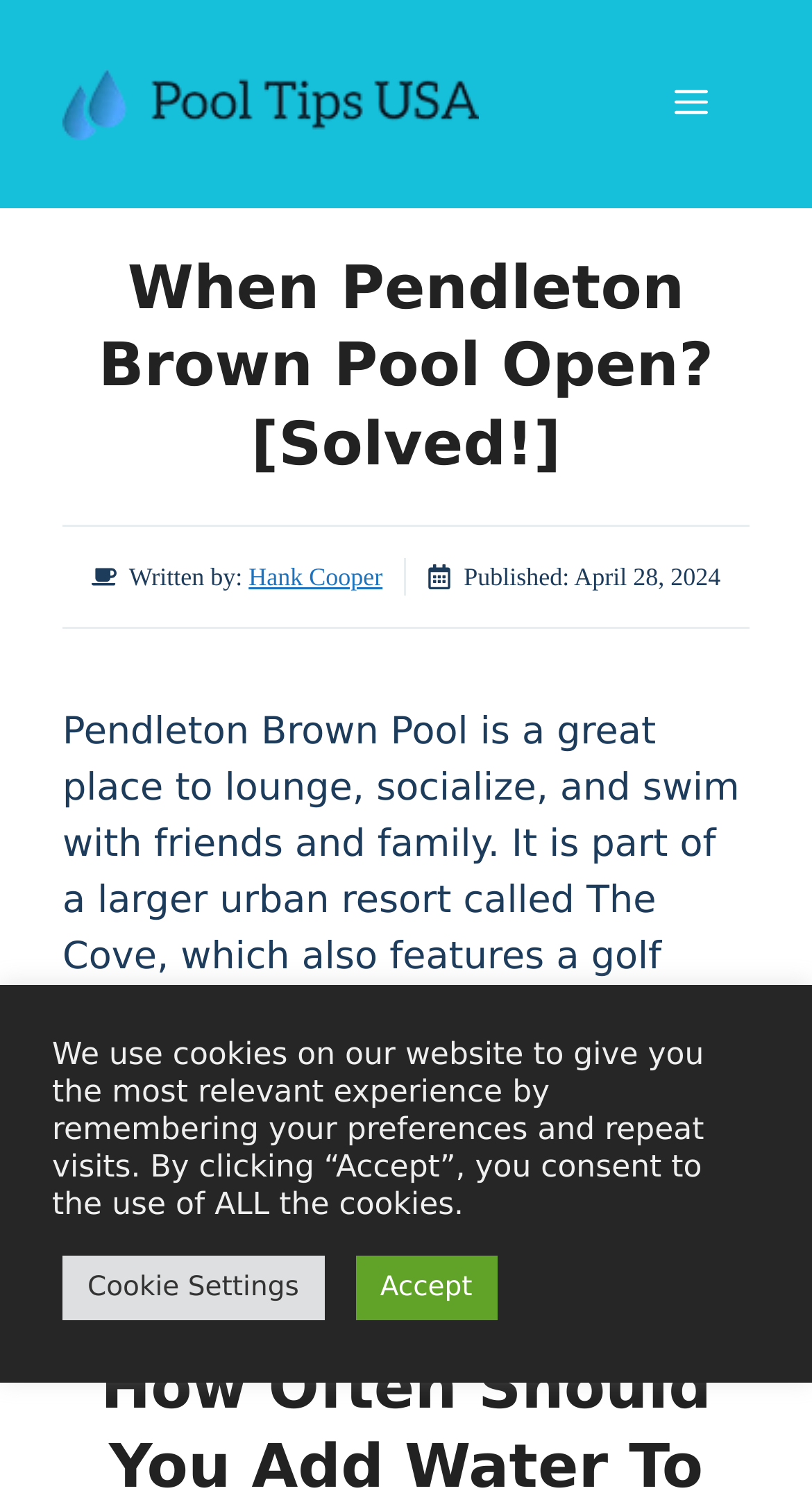Determine the bounding box of the UI element mentioned here: "Read more". The coordinates must be in the format [left, top, right, bottom] with values ranging from 0 to 1.

[0.479, 0.806, 0.729, 0.835]